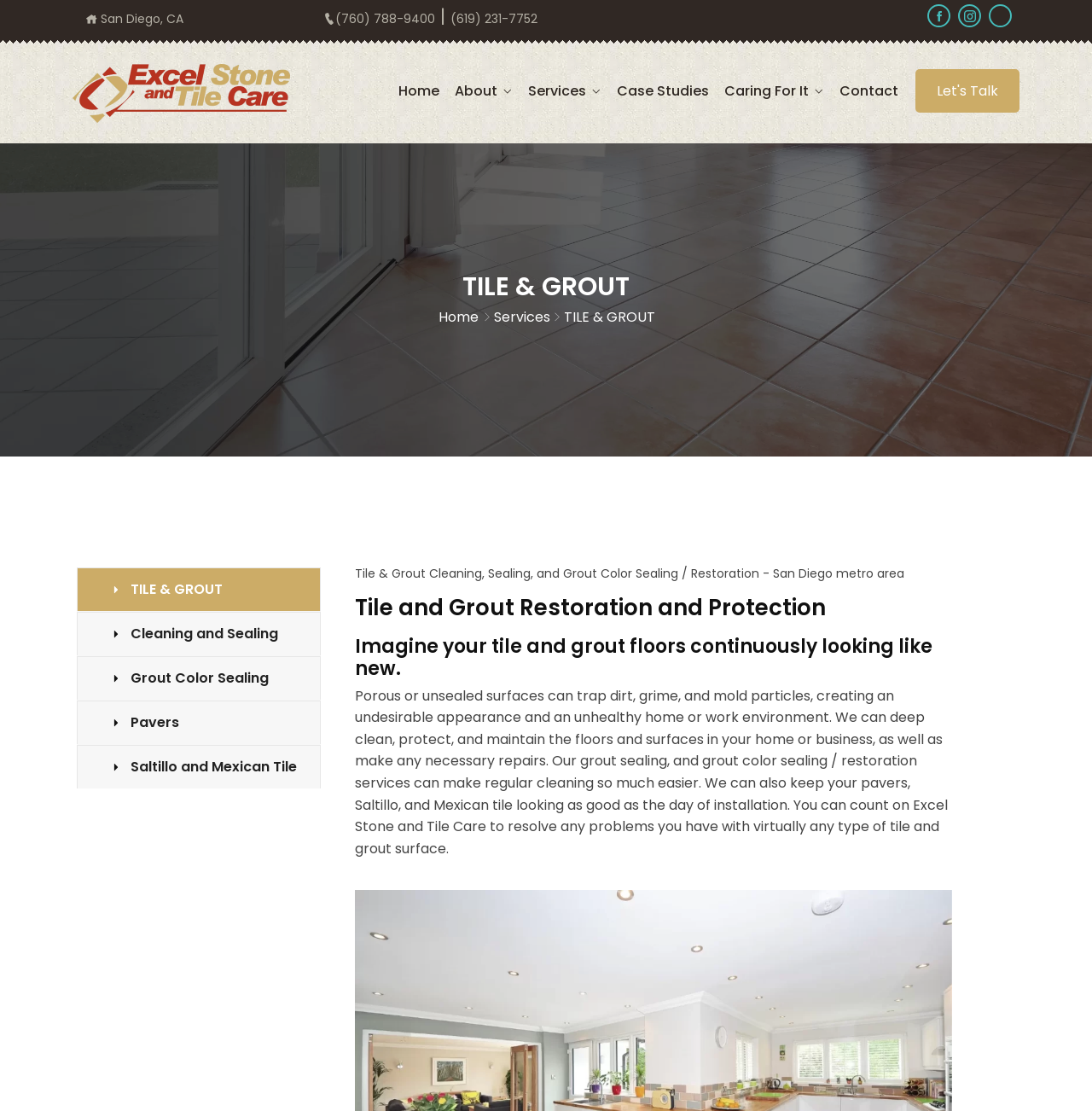Please identify the bounding box coordinates of the element's region that needs to be clicked to fulfill the following instruction: "Click the Google-plus link". The bounding box coordinates should consist of four float numbers between 0 and 1, i.e., [left, top, right, bottom].

[0.905, 0.004, 0.927, 0.025]